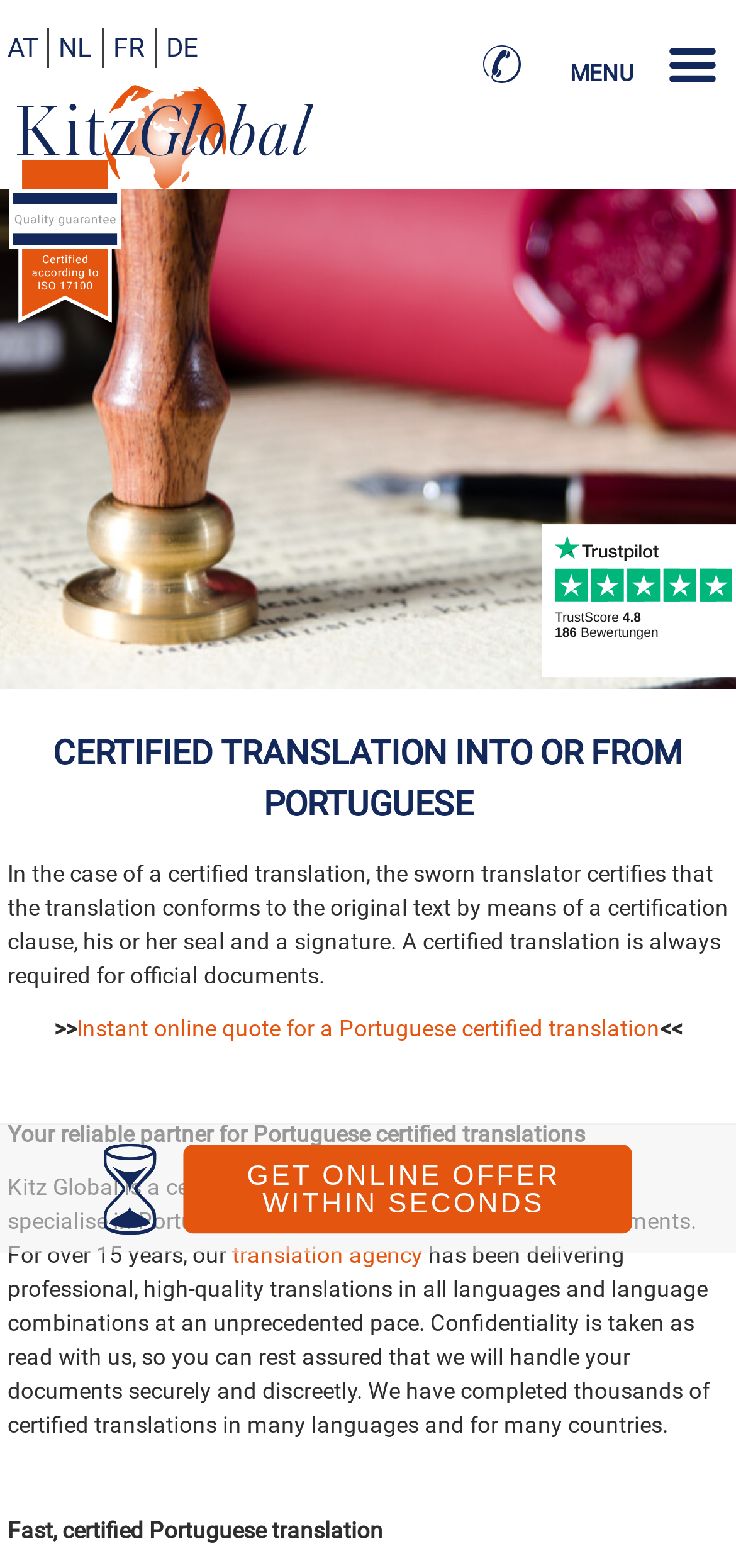Describe the entire webpage, focusing on both content and design.

The webpage is about a certified translation agency, Kitz Global Übersetzungen, that provides quick and easy online translation services in English-Portuguese and all languages. 

At the top left, there are several country flags represented as links, including AT, NL, FR, and DE. Next to them is the logo of Kitz Global Übersetzungen, which is an image with a link to the company's website. 

On the top right, there is a "Call us" link with a phone icon image. 

The main navigation menu is located on the right side, with links to different sections of the website, including MENU, KITZ GLOBAL, TRANSLATION PORTAL, OUR SERVICE FOR YOU, QUALITY GUARANTEE & SECURITY, ABOUT US, FAQ, CERTIFIED TRANSLATION - FAQ, WEBSITE TRANSLATION - FAQ, and CONTACT.

Below the navigation menu, there is an image of a quality guarantee certification, indicating that the agency is certified in accordance with ISO 17100.

The main content of the webpage is an article about certified translation into or from Portuguese. It starts with a heading that explains the purpose of certified translation. The article then describes the process of certified translation, stating that a sworn translator certifies the translation by adding a certification clause, seal, and signature. 

Below the article, there is a call-to-action section with a link to get an instant online quote for a Portuguese certified translation. 

The webpage also highlights the agency's reliability and expertise in Portuguese certified translations, mentioning that they have been providing professional and high-quality translations for over 15 years. 

Finally, there is a section that promotes fast and certified Portuguese translation, with a link to order online and get an estimate in seconds.